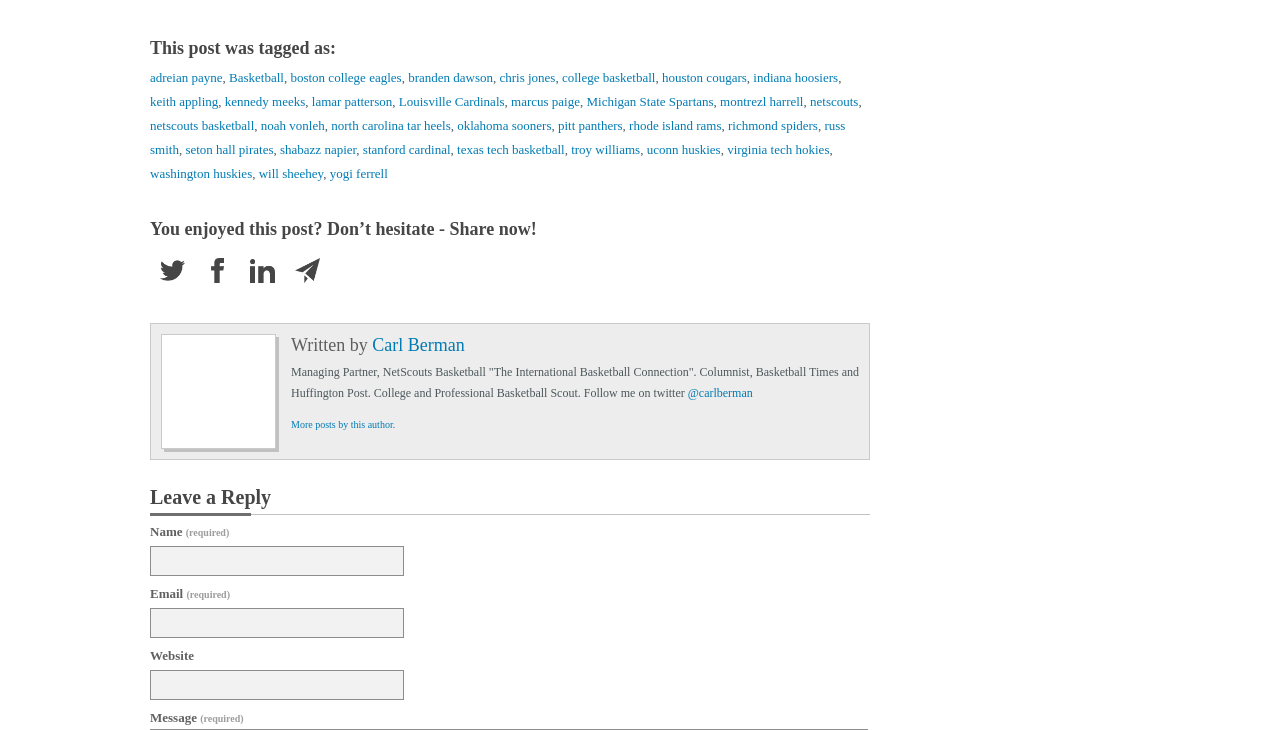Please specify the bounding box coordinates of the area that should be clicked to accomplish the following instruction: "Share this post on Twitter". The coordinates should consist of four float numbers between 0 and 1, i.e., [left, top, right, bottom].

[0.125, 0.358, 0.145, 0.379]